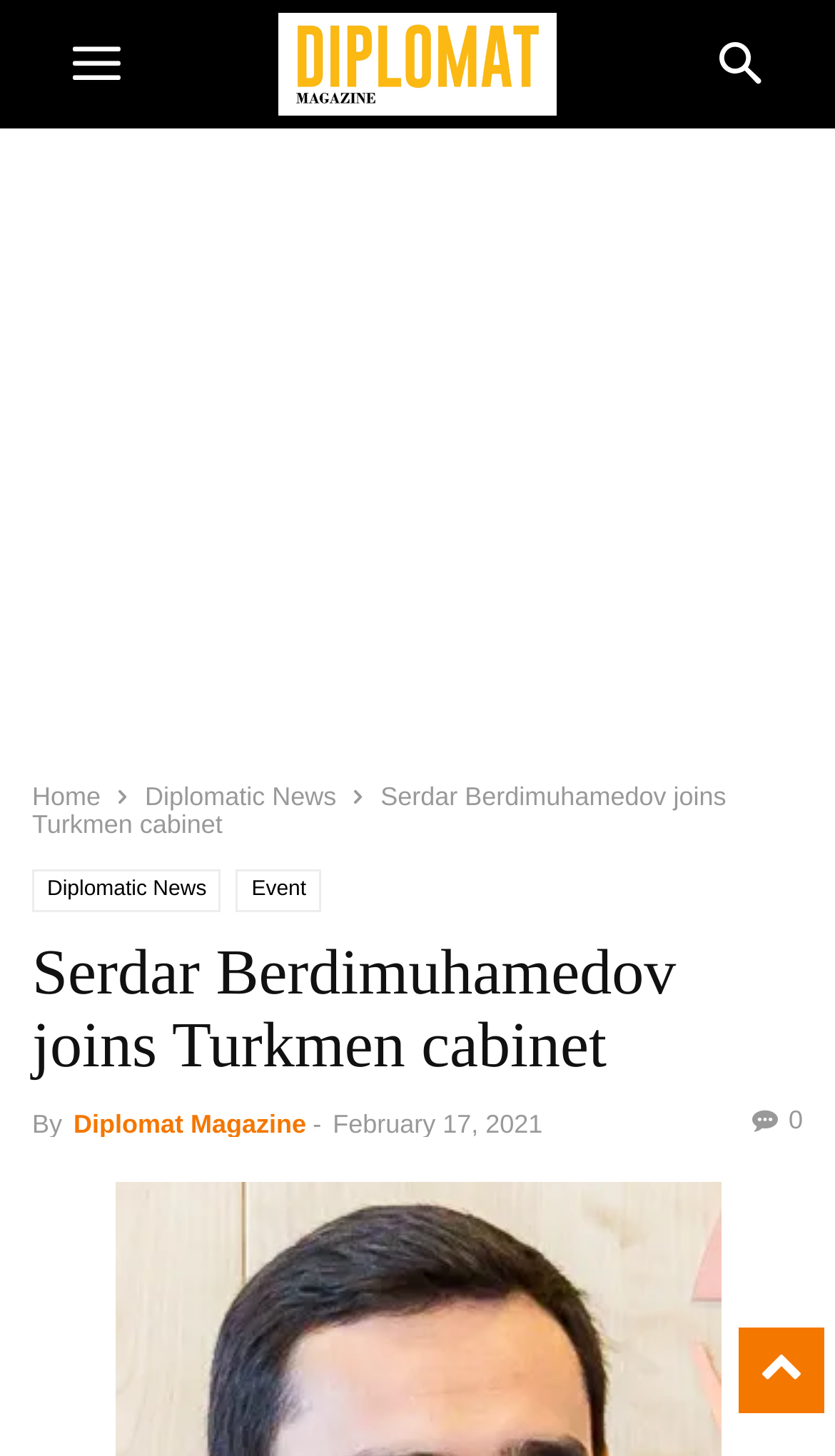Determine the bounding box coordinates for the area that should be clicked to carry out the following instruction: "go to top".

[0.885, 0.912, 0.987, 0.946]